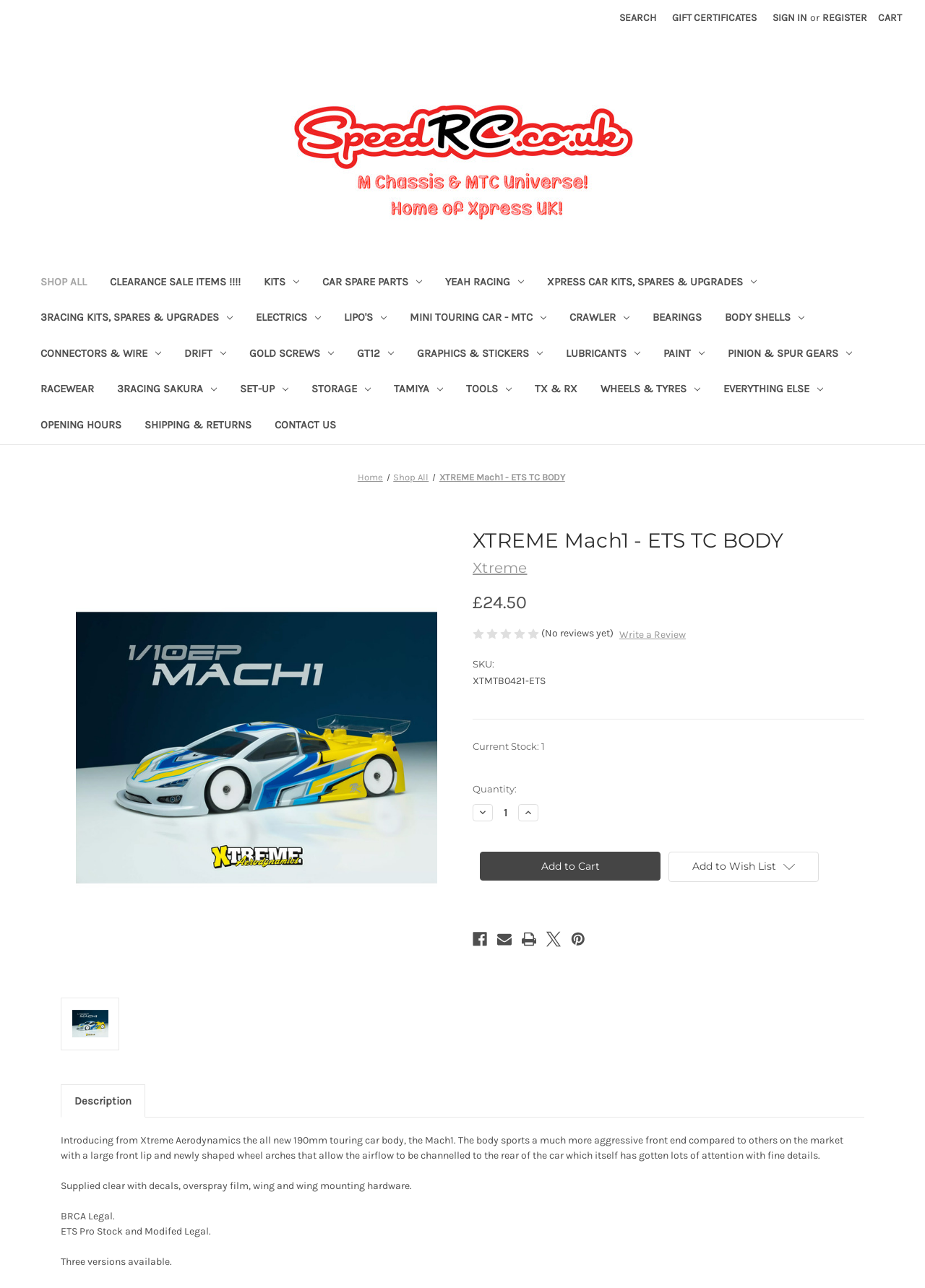Determine the bounding box for the described HTML element: "Set-Up". Ensure the coordinates are four float numbers between 0 and 1 in the format [left, top, right, bottom].

[0.247, 0.29, 0.324, 0.317]